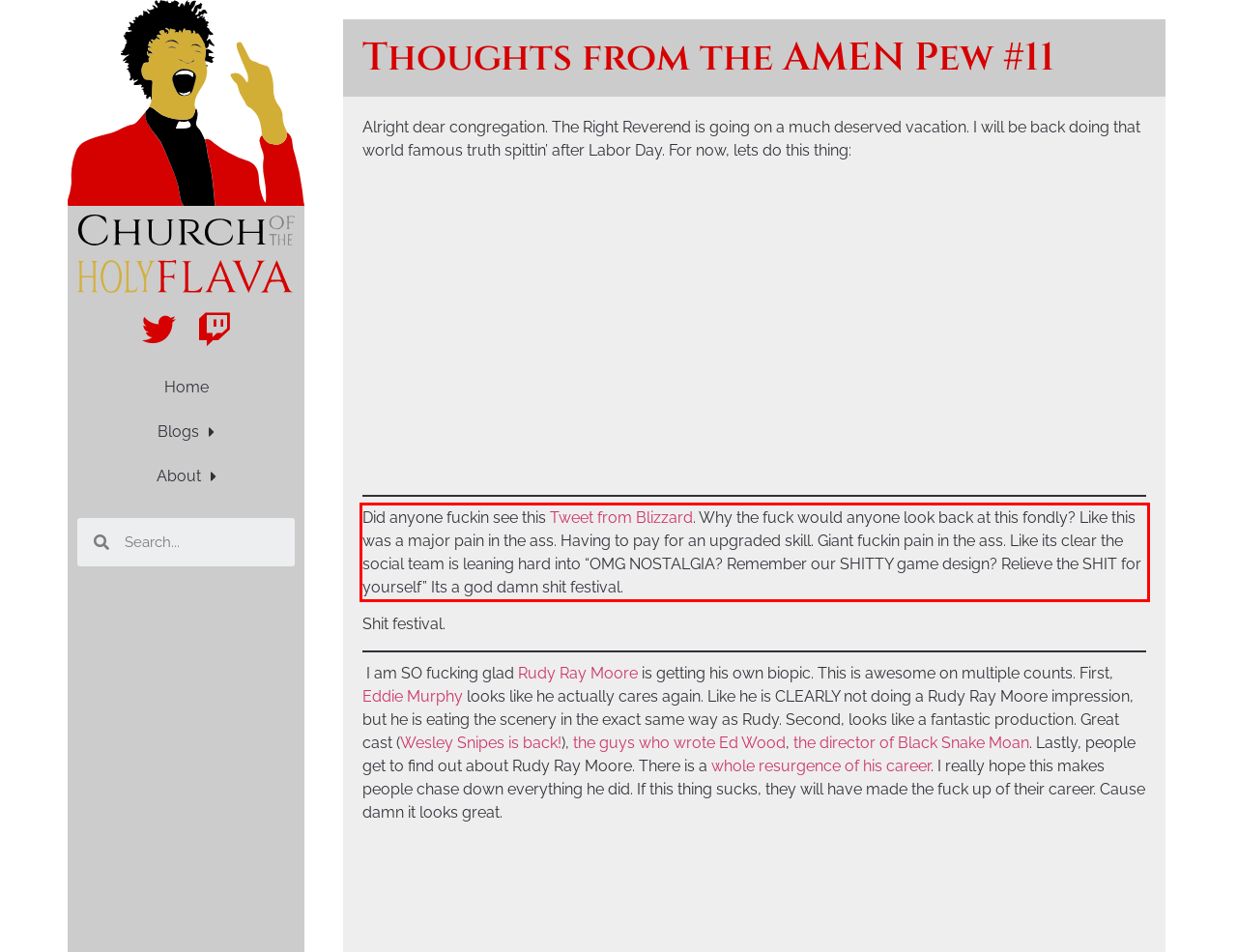Given a screenshot of a webpage with a red bounding box, extract the text content from the UI element inside the red bounding box.

Did anyone fuckin see this Tweet from Blizzard. Why the fuck would anyone look back at this fondly? Like this was a major pain in the ass. Having to pay for an upgraded skill. Giant fuckin pain in the ass. Like its clear the social team is leaning hard into “OMG NOSTALGIA? Remember our SHITTY game design? Relieve the SHIT for yourself” Its a god damn shit festival.